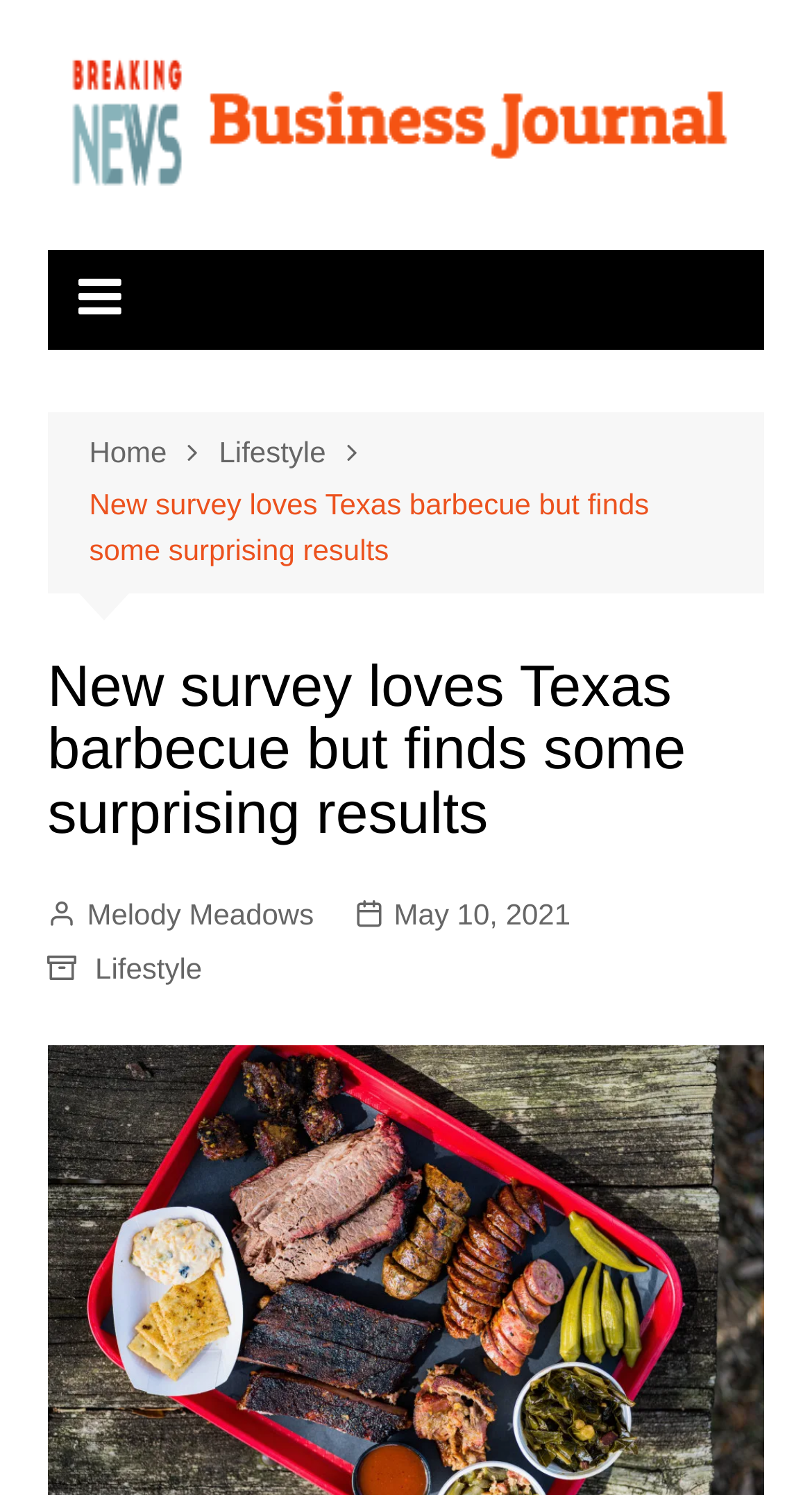From the given element description: "May 10, 2021", find the bounding box for the UI element. Provide the coordinates as four float numbers between 0 and 1, in the order [left, top, right, bottom].

[0.436, 0.596, 0.703, 0.627]